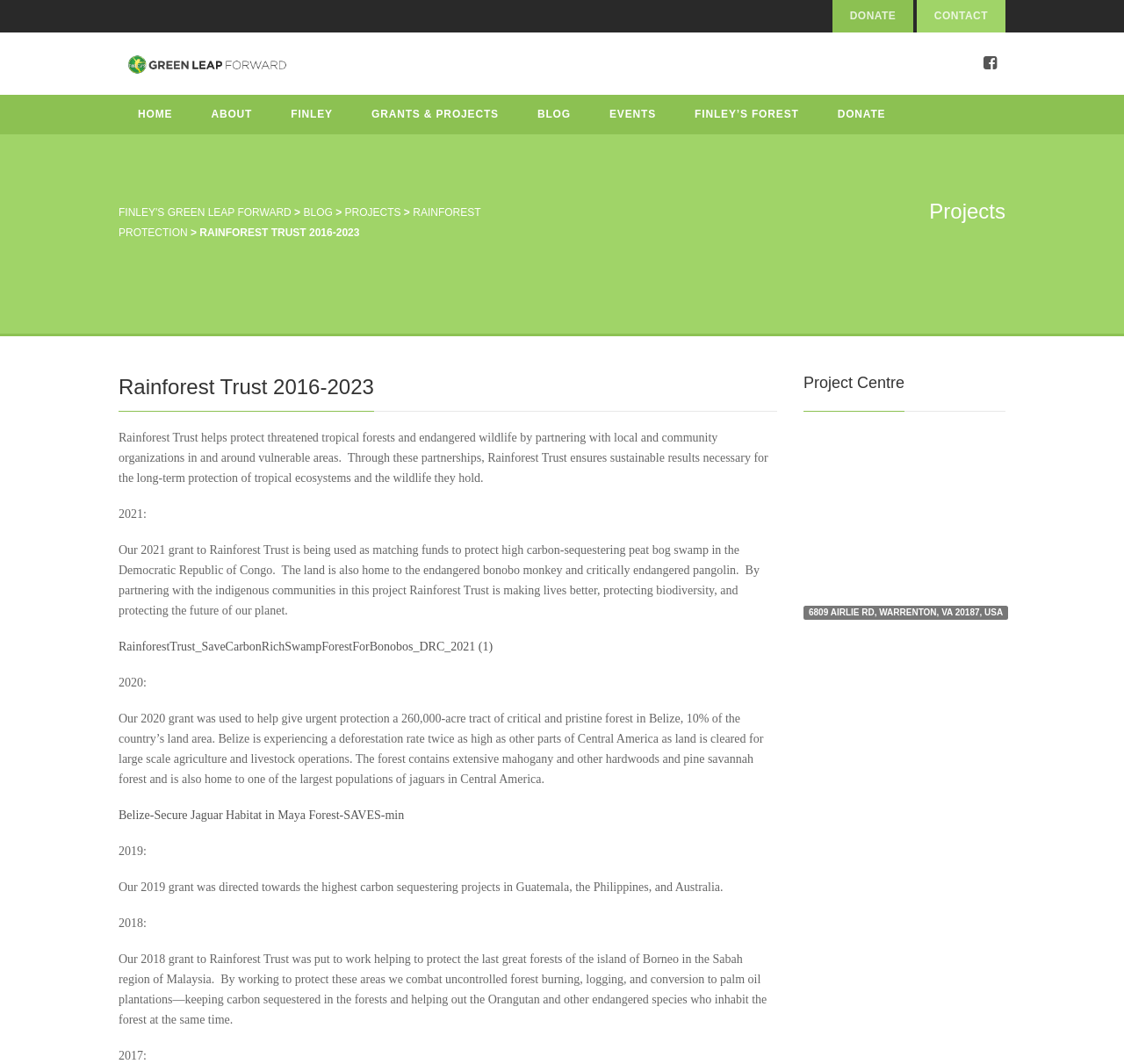Provide the bounding box coordinates of the HTML element described by the text: "Finley’s Forest". The coordinates should be in the format [left, top, right, bottom] with values between 0 and 1.

[0.609, 0.089, 0.72, 0.126]